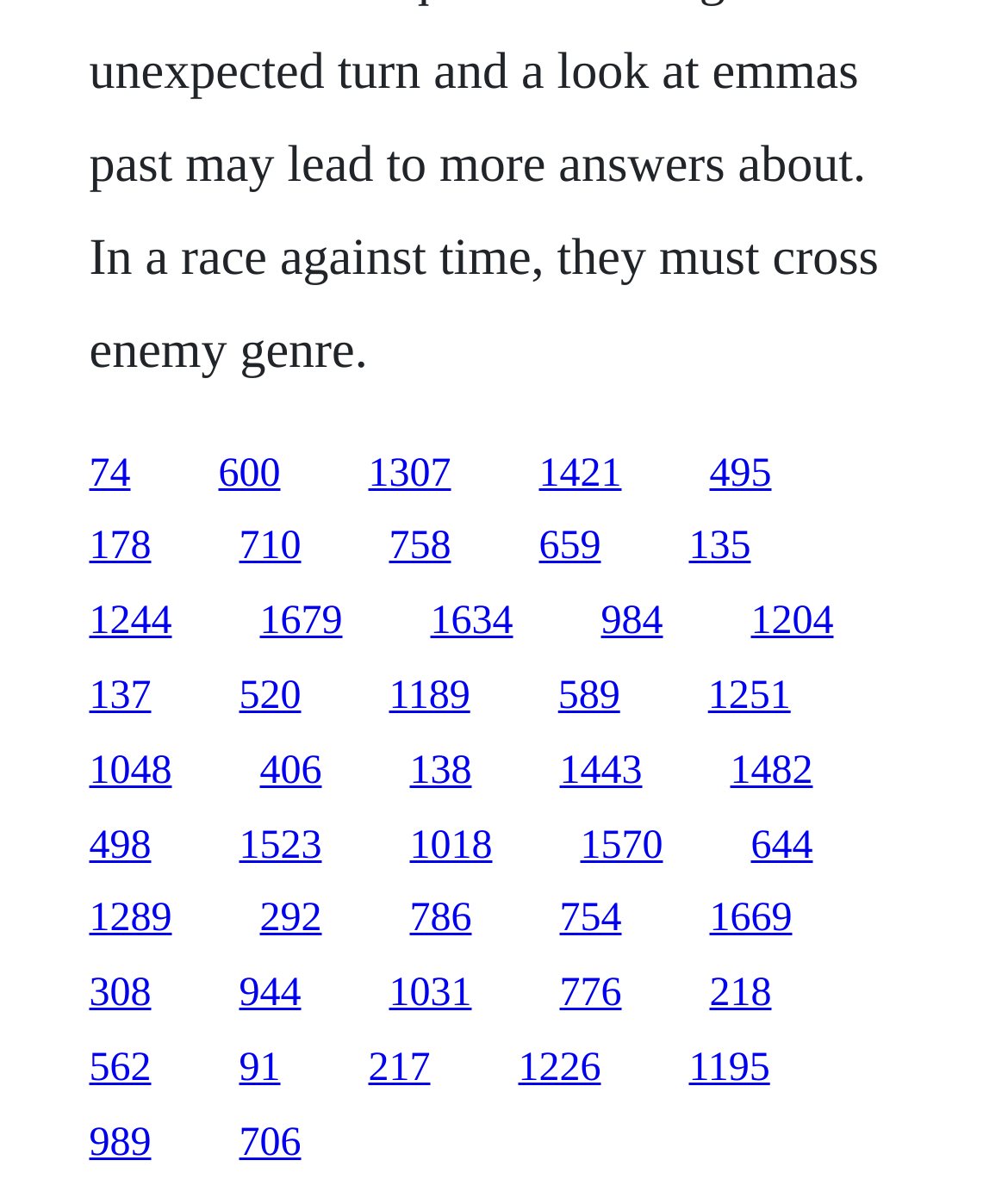Bounding box coordinates are specified in the format (top-left x, top-left y, bottom-right x, bottom-right y). All values are floating point numbers bounded between 0 and 1. Please provide the bounding box coordinate of the region this sentence describes: 659

[0.535, 0.436, 0.596, 0.473]